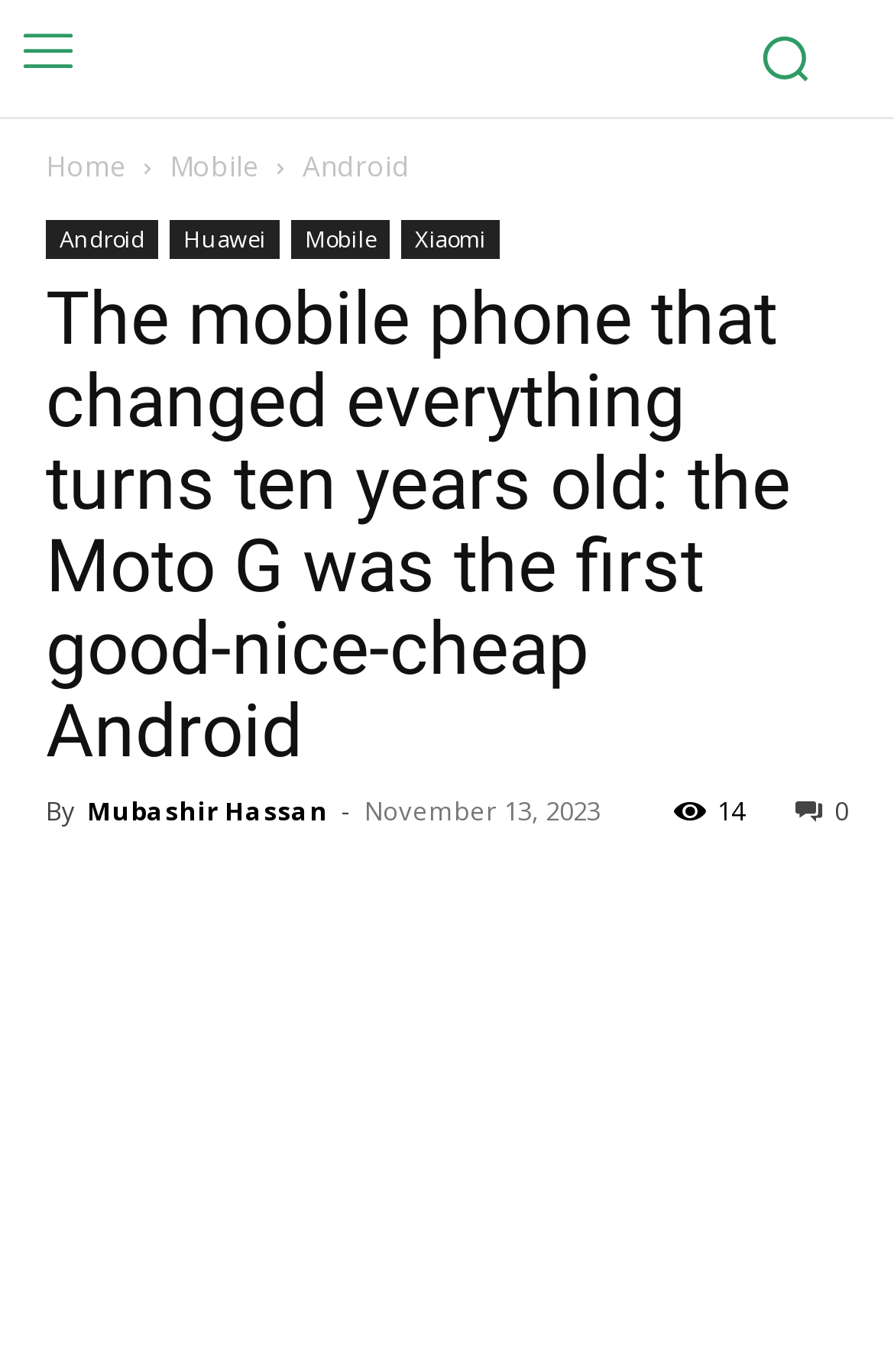Determine the bounding box coordinates for the clickable element to execute this instruction: "View Android news". Provide the coordinates as four float numbers between 0 and 1, i.e., [left, top, right, bottom].

[0.338, 0.106, 0.459, 0.135]